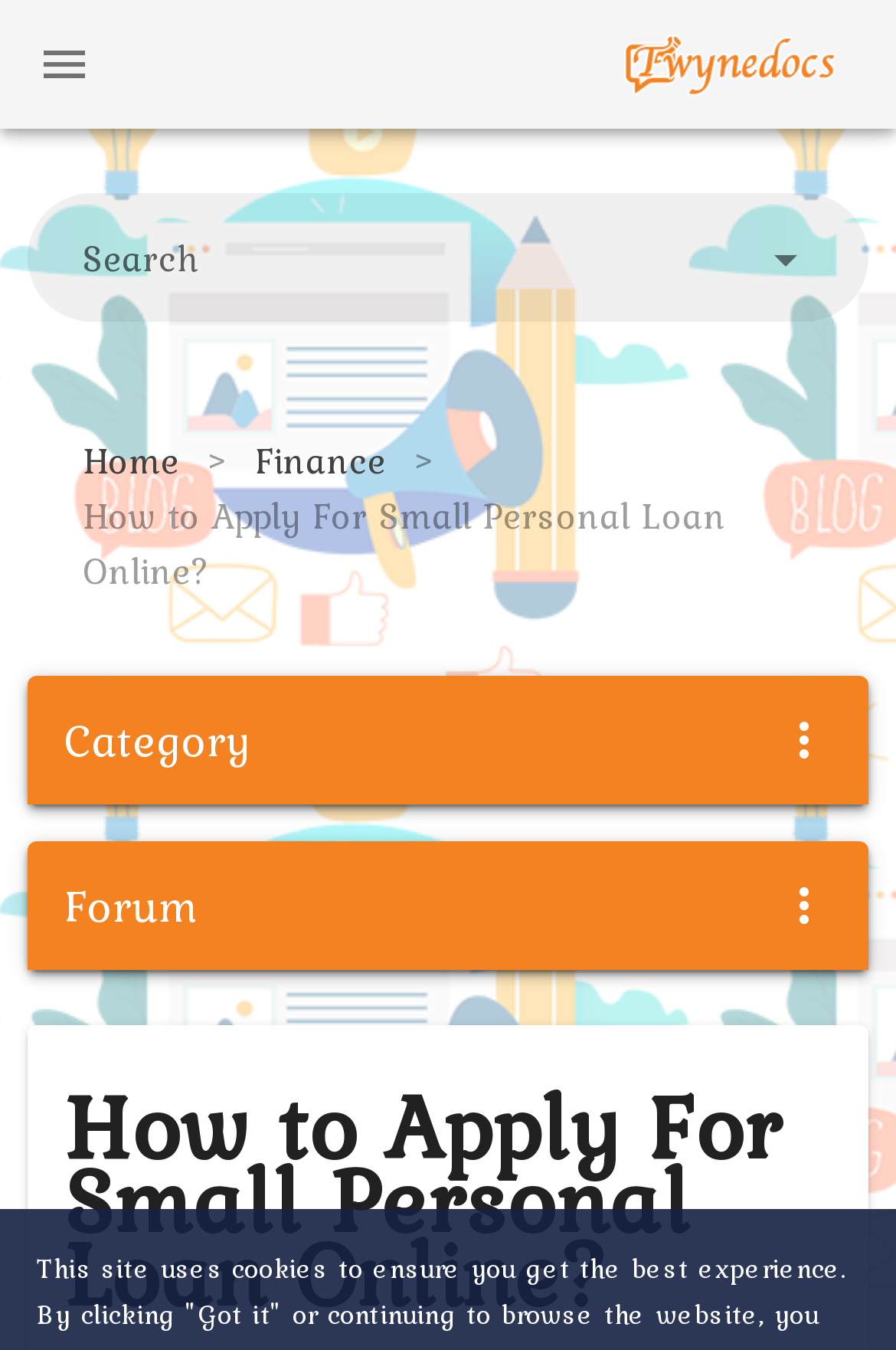Please determine and provide the text content of the webpage's heading.

How to Apply For Small Personal Loan Online?